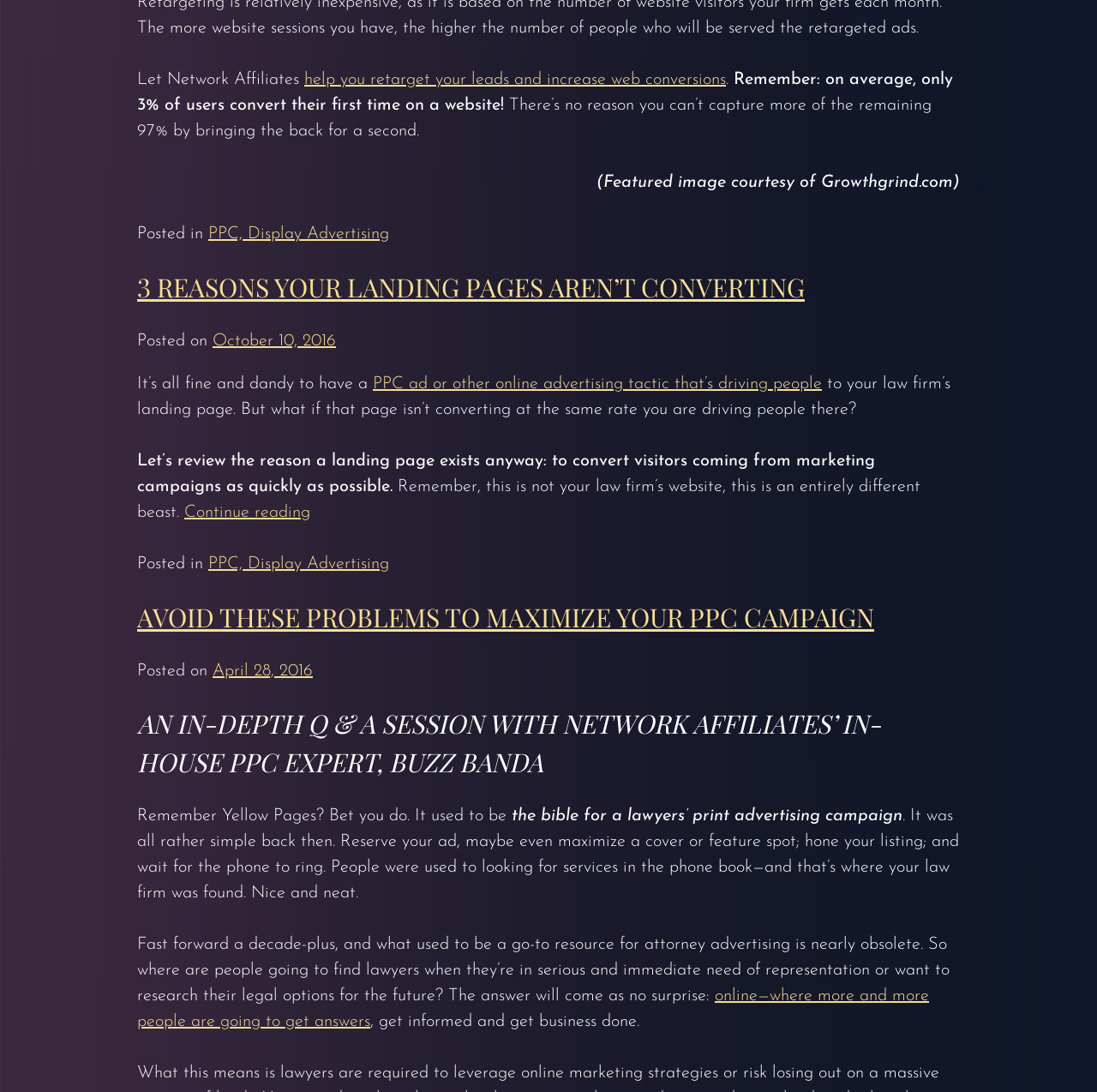Please specify the bounding box coordinates of the area that should be clicked to accomplish the following instruction: "Read '3 REASONS YOUR LANDING PAGES AREN’T CONVERTING'". The coordinates should consist of four float numbers between 0 and 1, i.e., [left, top, right, bottom].

[0.125, 0.247, 0.734, 0.279]